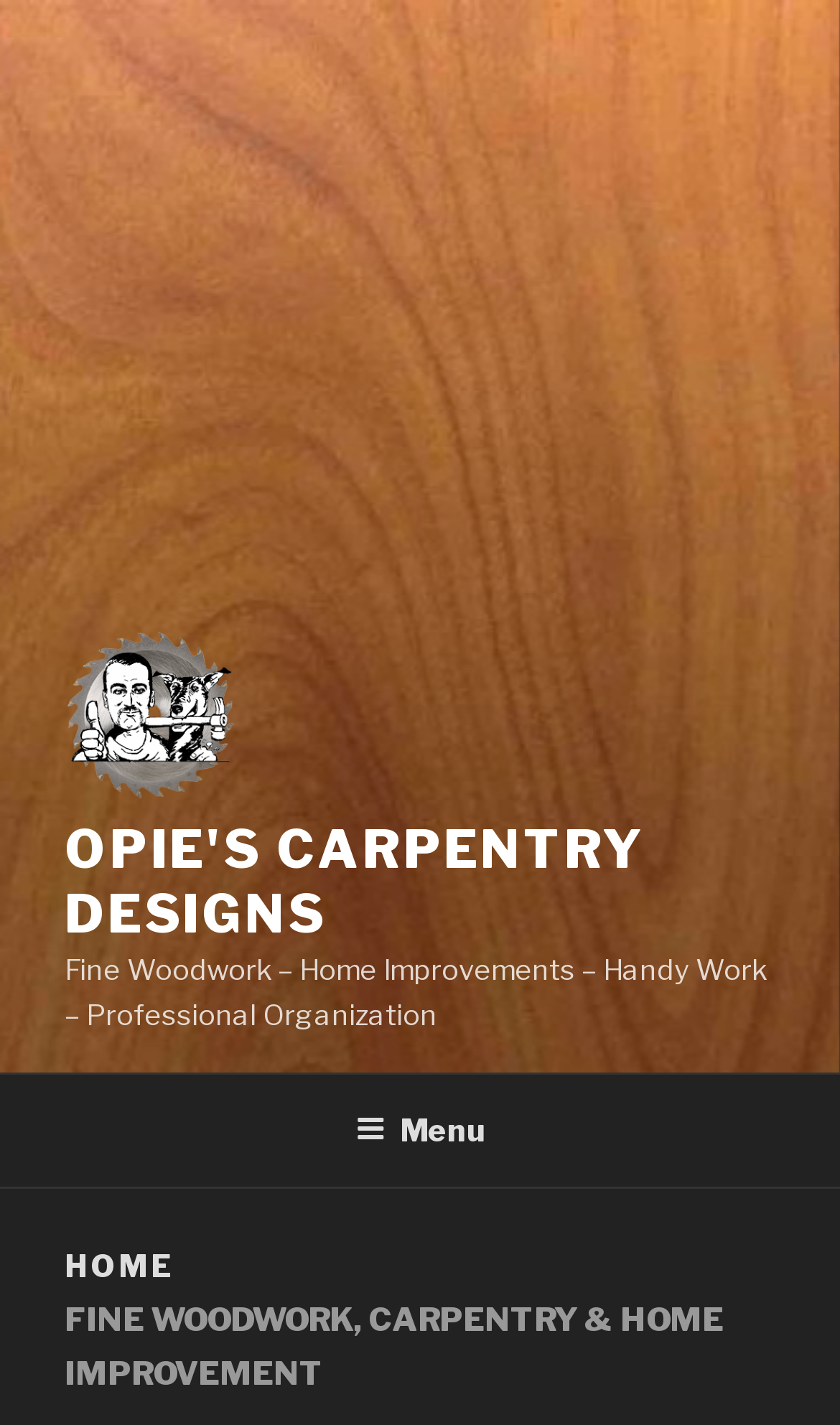Using the provided description: "Menu", find the bounding box coordinates of the corresponding UI element. The output should be four float numbers between 0 and 1, in the format [left, top, right, bottom].

[0.386, 0.756, 0.614, 0.83]